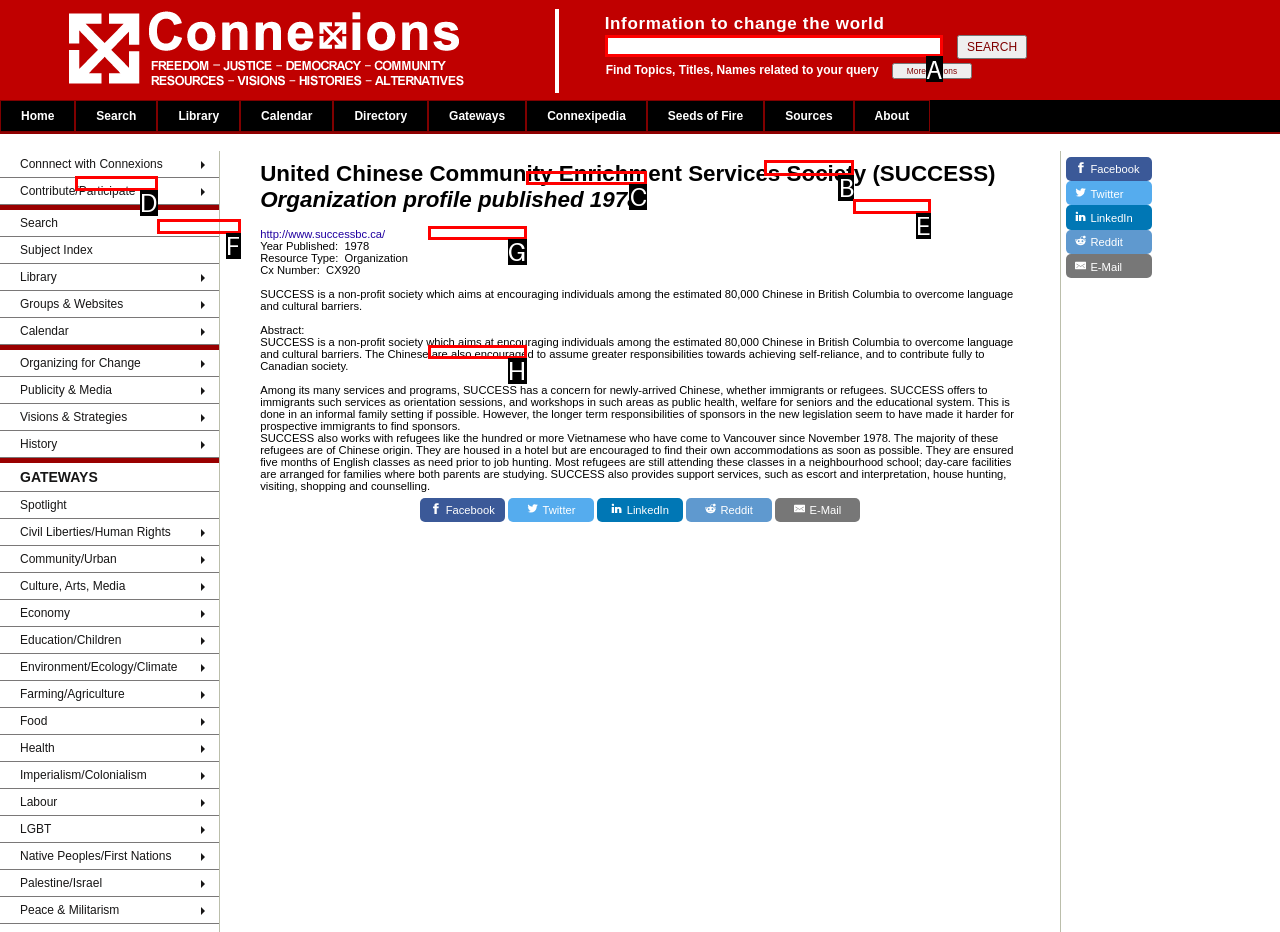To achieve the task: Search for information, which HTML element do you need to click?
Respond with the letter of the correct option from the given choices.

A